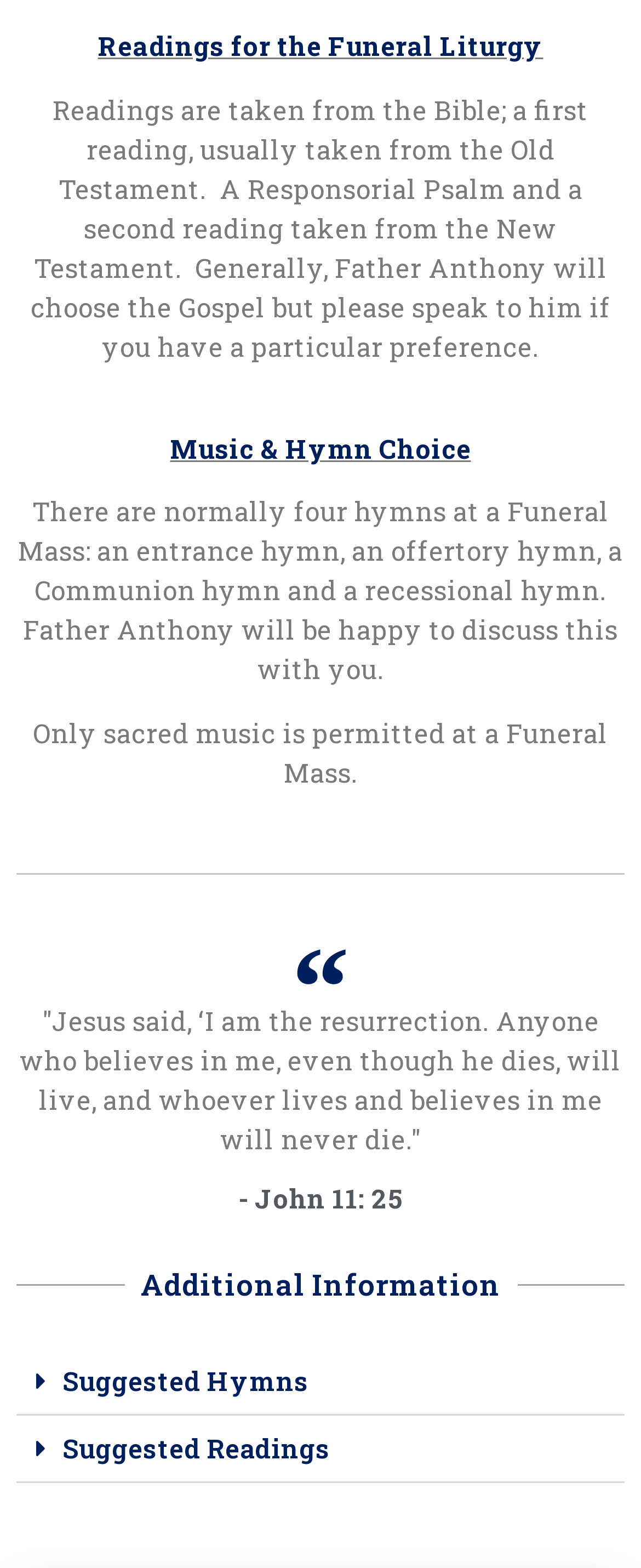Please find the bounding box for the following UI element description. Provide the coordinates in (top-left x, top-left y, bottom-right x, bottom-right y) format, with values between 0 and 1: Suggested Hymns

[0.026, 0.86, 0.974, 0.903]